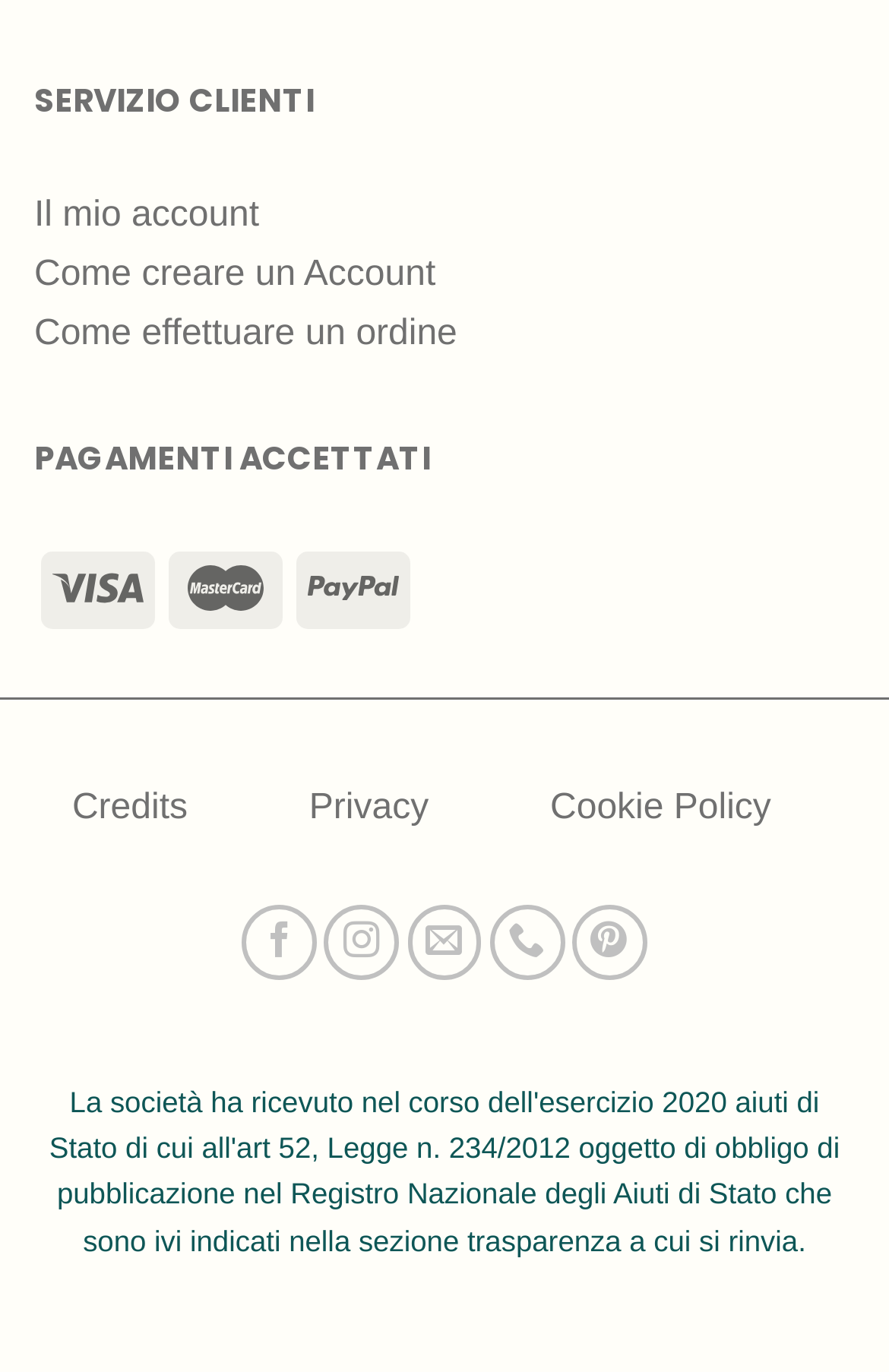Kindly determine the bounding box coordinates for the area that needs to be clicked to execute this instruction: "Call us".

[0.55, 0.66, 0.635, 0.715]